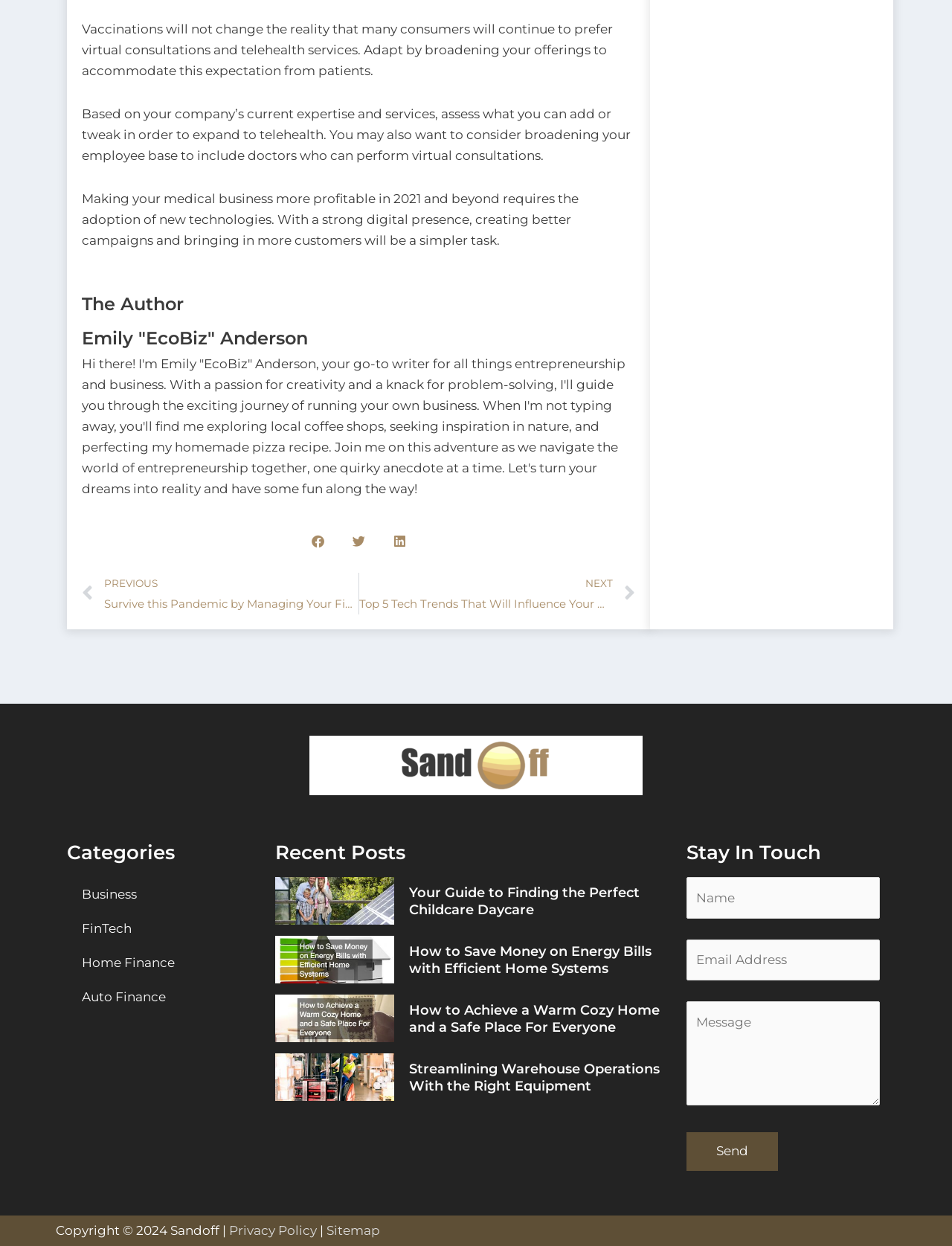Can you identify the bounding box coordinates of the clickable region needed to carry out this instruction: 'View the categories'? The coordinates should be four float numbers within the range of 0 to 1, stated as [left, top, right, bottom].

[0.07, 0.676, 0.273, 0.692]